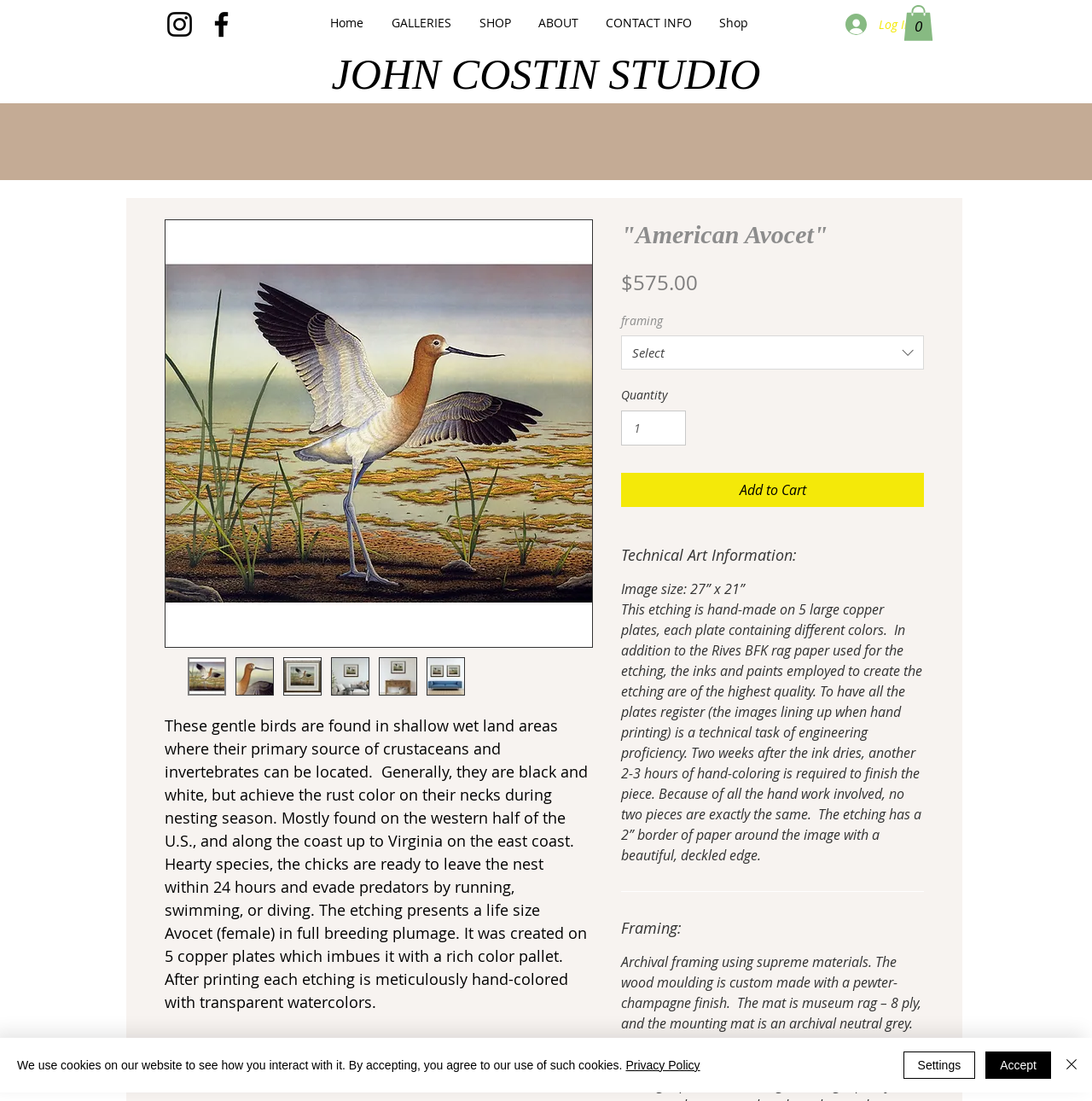Can you locate the main headline on this webpage and provide its text content?

JOHN COSTIN STUDIO